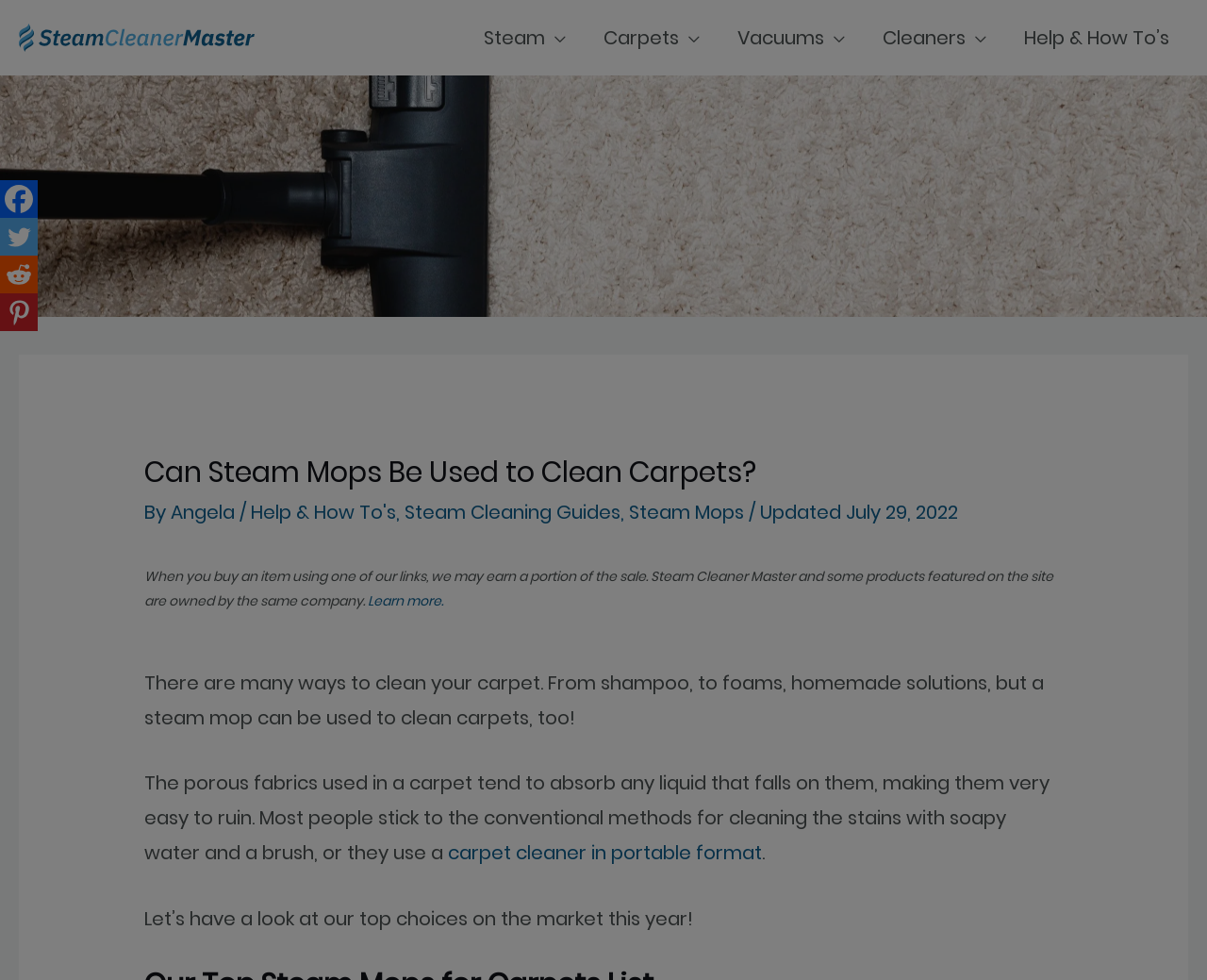What is the topic of the article?
Provide a detailed and extensive answer to the question.

I inferred the topic of the article by reading the header section, which mentions 'Can Steam Mops Be Used to Clean Carpets?' and the introduction, which discusses the use of steam mops for cleaning carpets. Therefore, the topic of the article is steam mops for carpets.